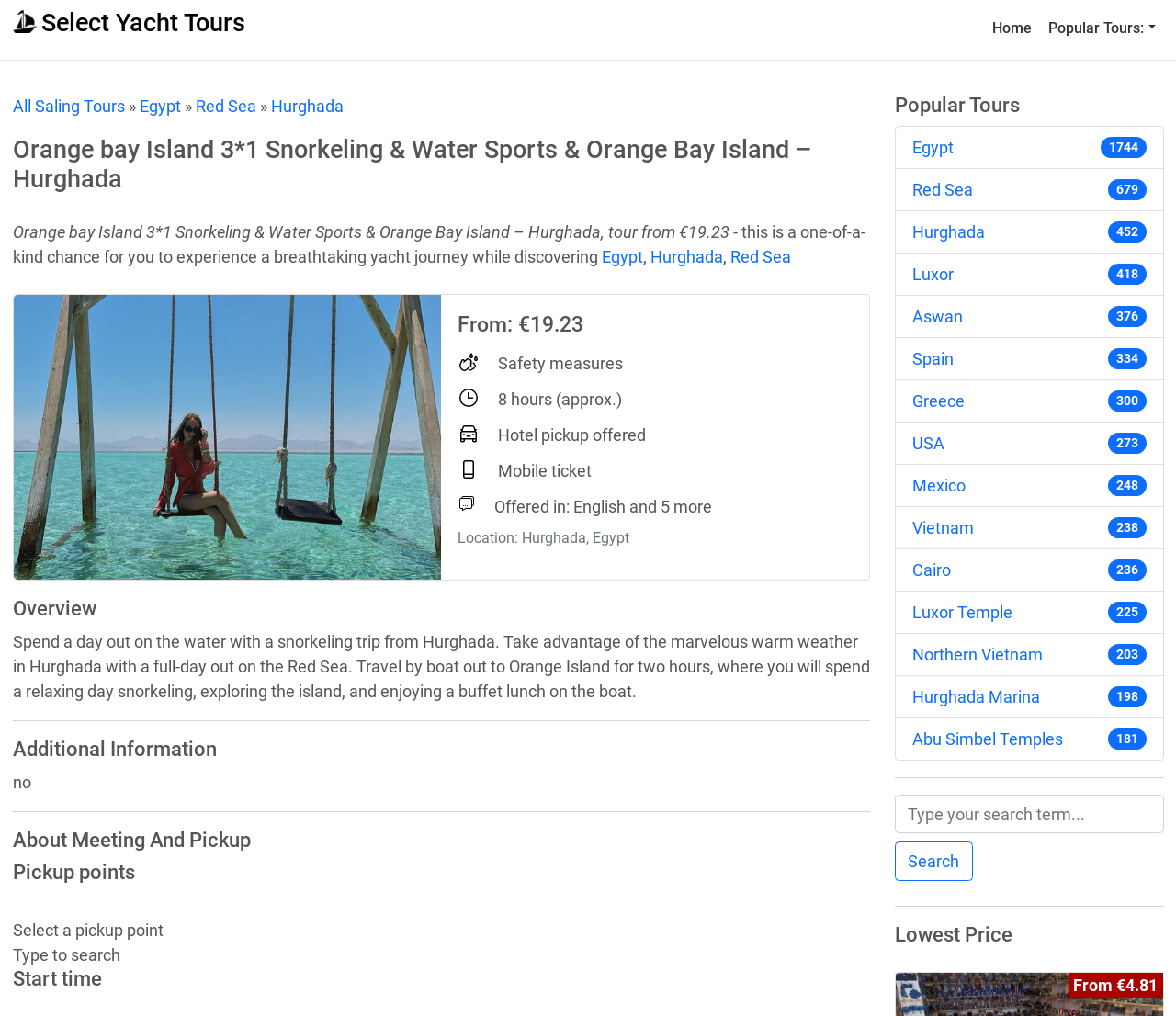What is the type of activity offered in this tour?
Kindly give a detailed and elaborate answer to the question.

I found the answer by looking at the heading 'Orange bay Island 3*1 Snorkeling & Water Sports & Orange Bay Island – Hurghada' and the text 'snorkeling trip from Hurghada' in the section 'Overview'.